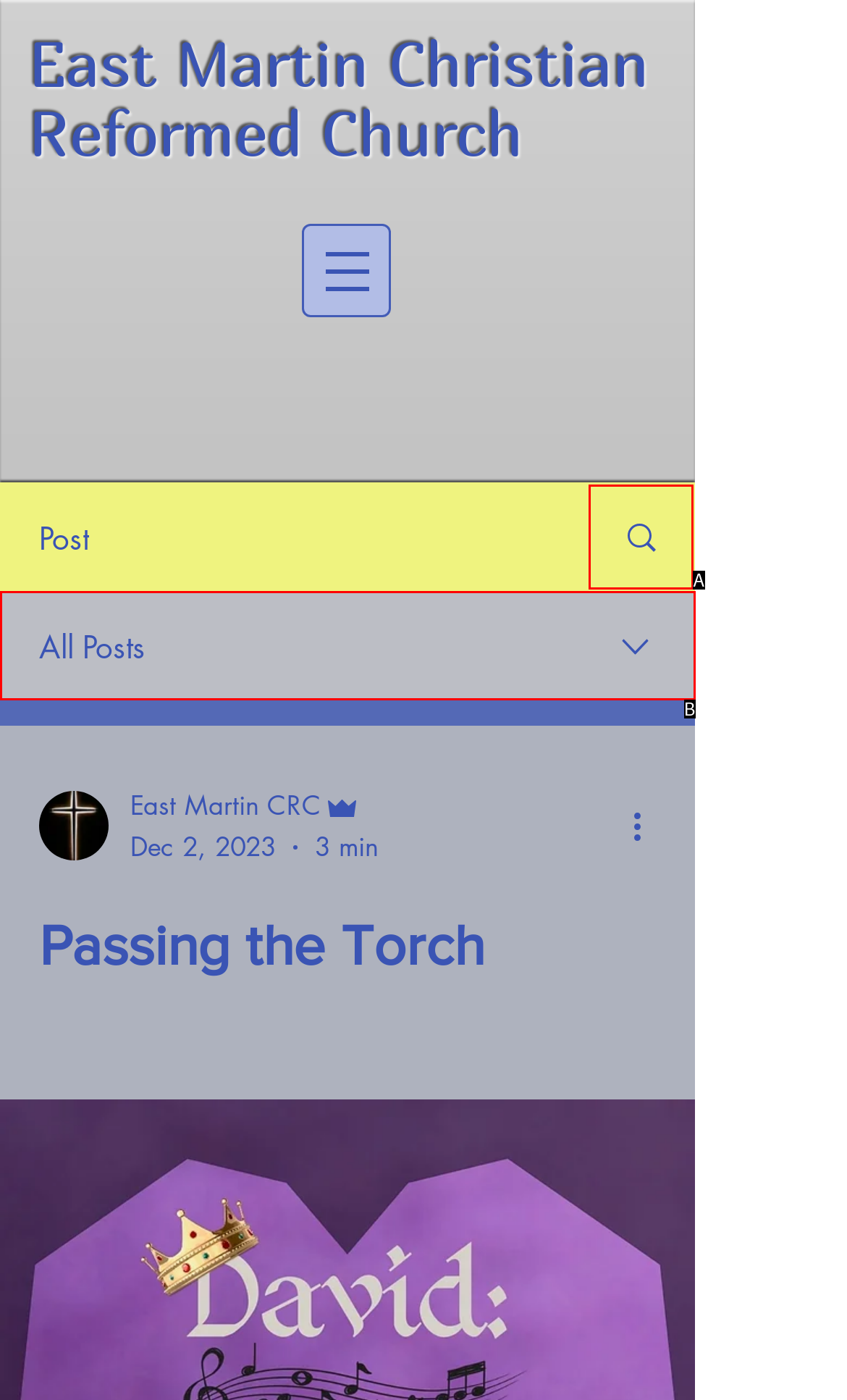Which HTML element fits the description: Search? Respond with the letter of the appropriate option directly.

A